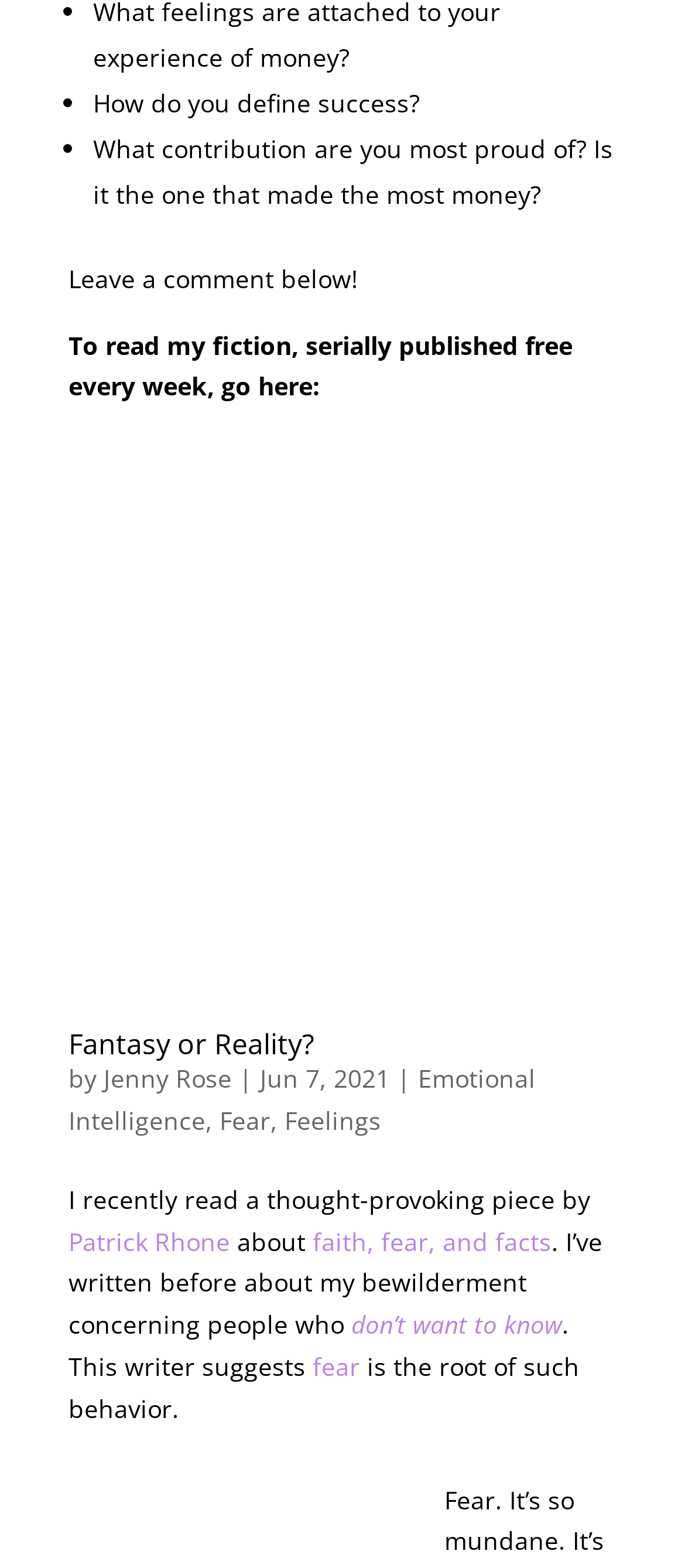Given the following UI element description: "Action", find the bounding box coordinates in the webpage screenshot.

None